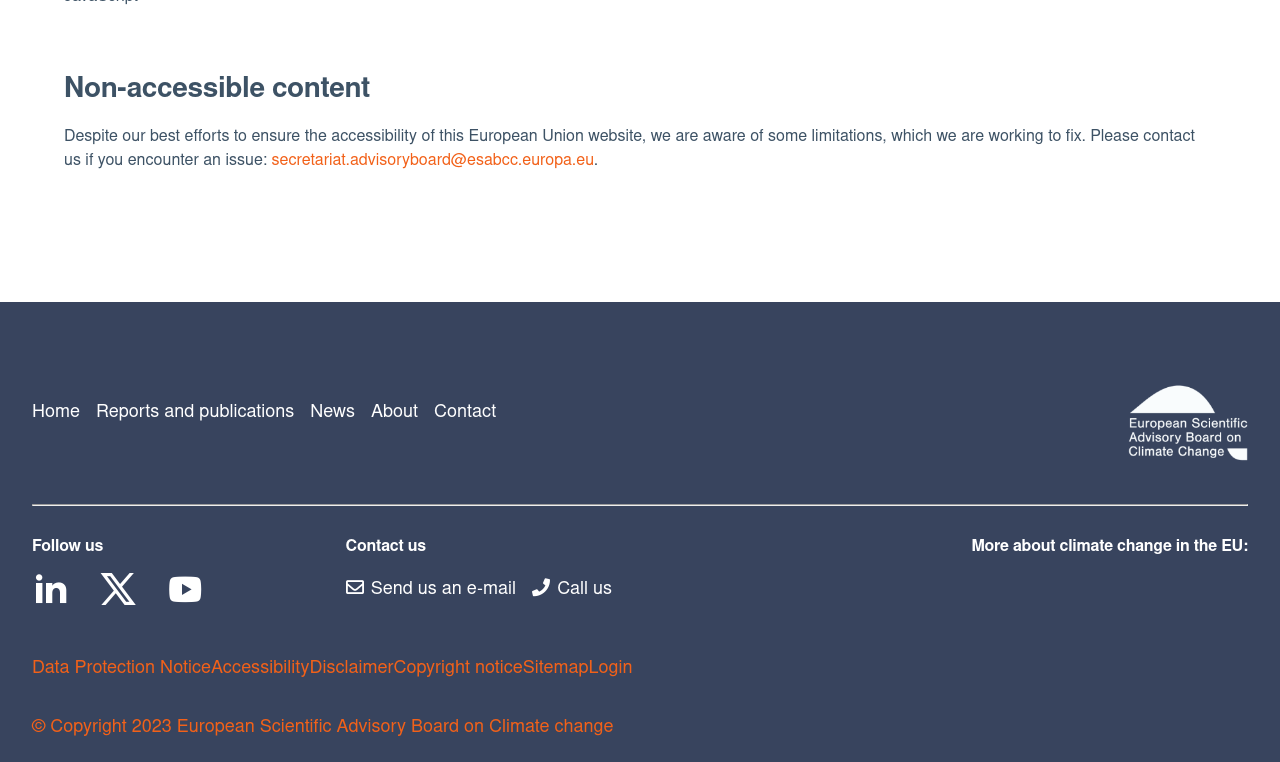What is the topic of the webpage?
Ensure your answer is thorough and detailed.

The webpage appears to be related to climate change in the European Union, as indicated by the heading 'More about climate change in the EU:' and the presence of links to reports and publications.